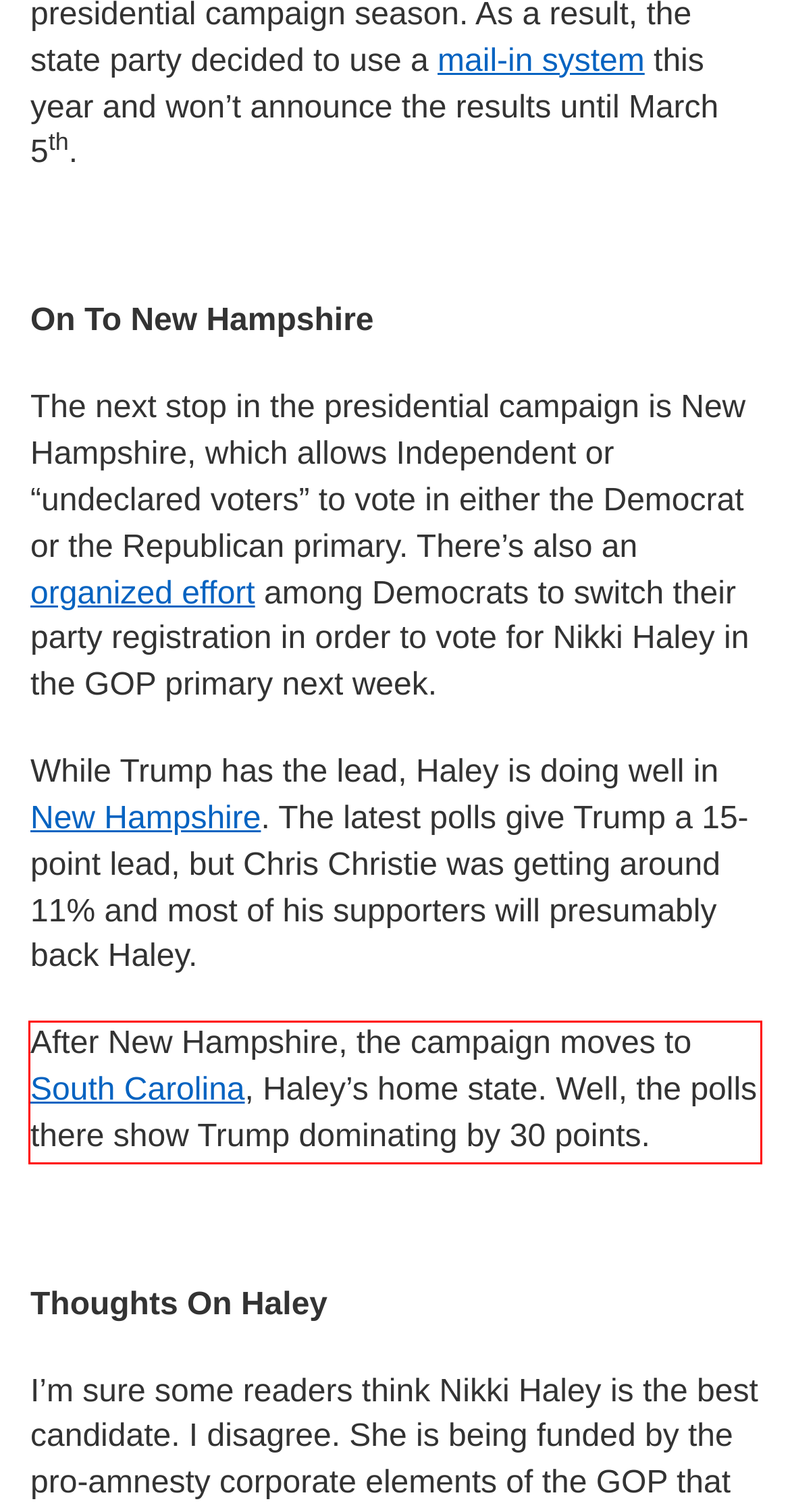Given a screenshot of a webpage containing a red bounding box, perform OCR on the text within this red bounding box and provide the text content.

After New Hampshire, the campaign moves to South Carolina, Haley’s home state. Well, the polls there show Trump dominating by 30 points.